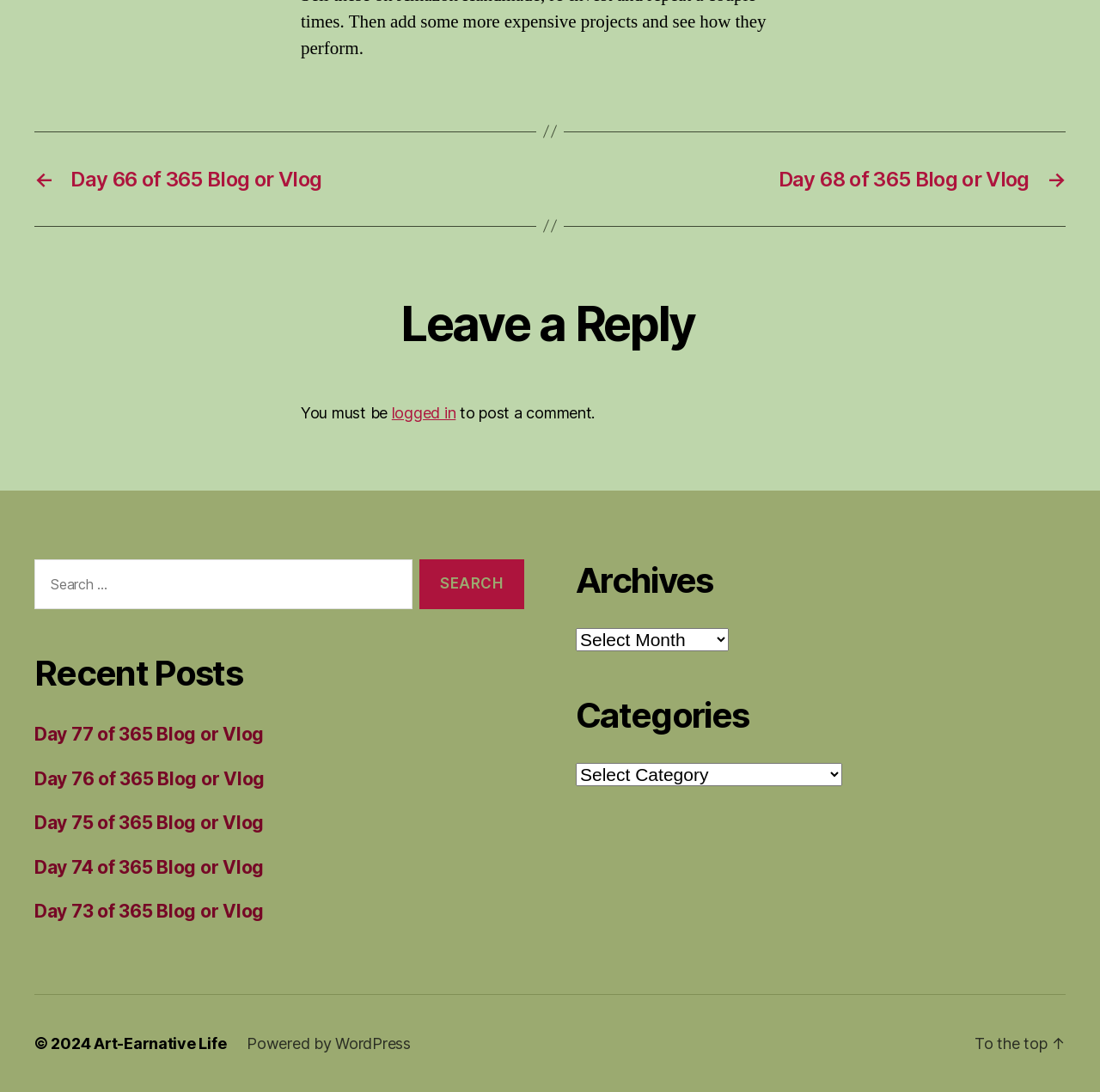Given the element description, predict the bounding box coordinates in the format (top-left x, top-left y, bottom-right x, bottom-right y), using floating point numbers between 0 and 1: Art-Earnative Life

[0.085, 0.947, 0.206, 0.964]